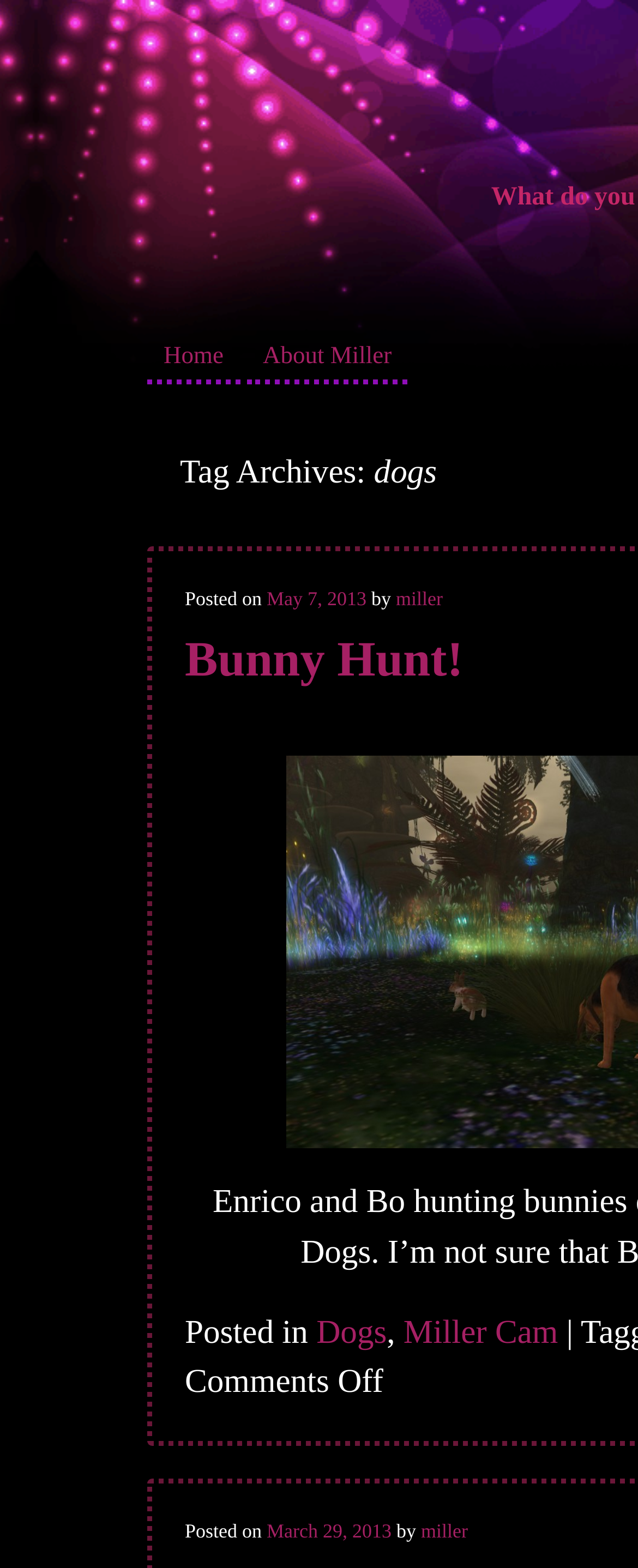Identify the bounding box coordinates of the area you need to click to perform the following instruction: "read about Miller".

[0.386, 0.214, 0.64, 0.245]